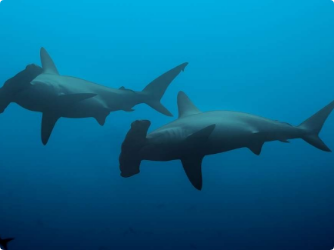Reply to the question with a single word or phrase:
What is a key highlight of cruises offered in the Galapagos?

Encounters with unique wildlife